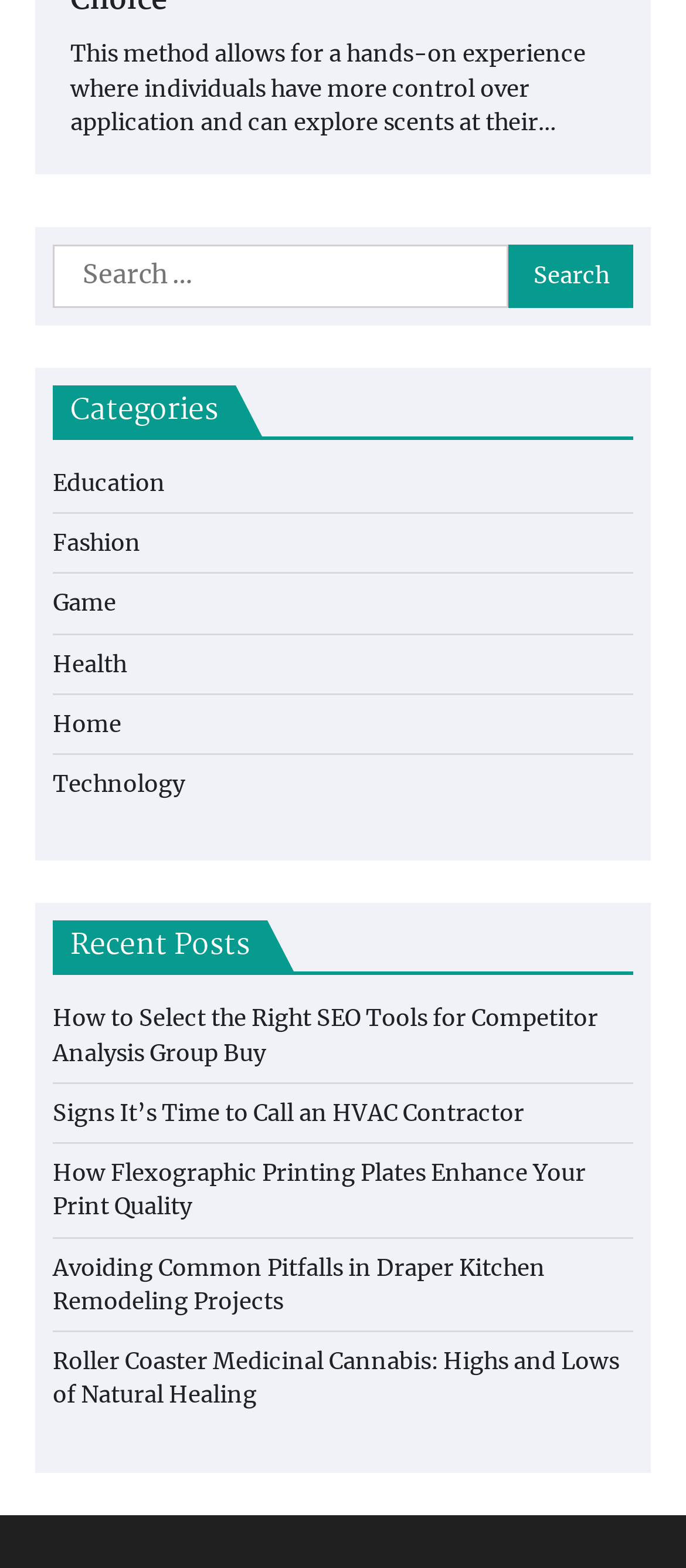Determine the bounding box coordinates for the clickable element required to fulfill the instruction: "Search using the search box". Provide the coordinates as four float numbers between 0 and 1, i.e., [left, top, right, bottom].

[0.077, 0.156, 0.742, 0.196]